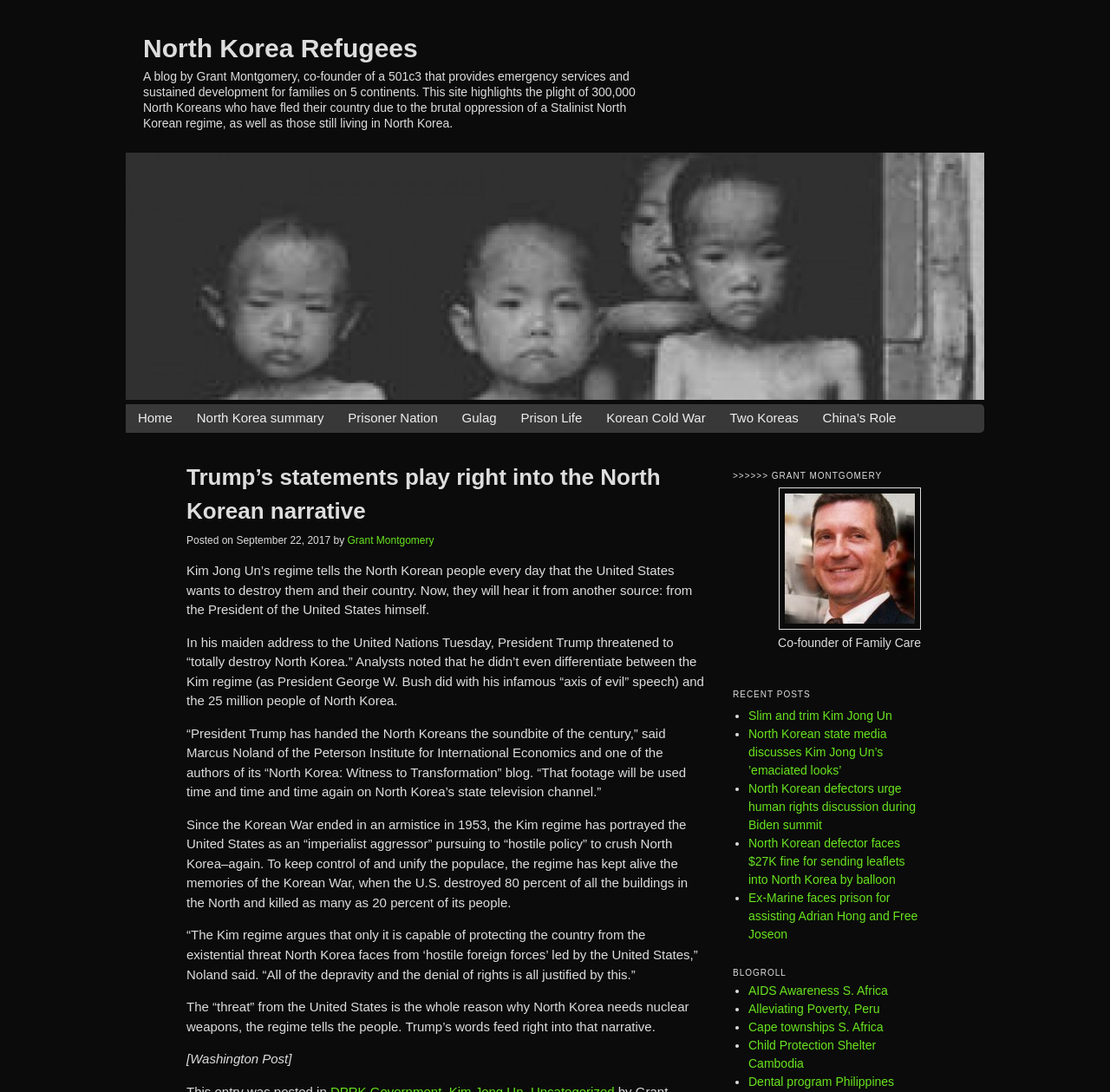Provide a thorough description of the webpage's content and layout.

This webpage is a blog by Grant Montgomery, co-founder of a 501c3 organization that provides emergency services and sustained development for families on 5 continents, with a focus on the plight of 300,000 North Koreans who have fled their country due to the brutal oppression of a Stalinist North Korean regime.

At the top of the page, there is a link to "North Korea Refugees" and a brief description of the blog's purpose. Below this, there are several links to different sections of the blog, including "Home", "North Korea summary", "Prisoner Nation", and others.

The main content of the page is an article titled "Trump's statements play right into the North Korean narrative". The article discusses how President Trump's statements about North Korea have been used by the North Korean regime to justify their actions and portray the United States as an "imperialist aggressor". The article includes several paragraphs of text, with quotes from analysts and descriptions of the North Korean regime's propaganda tactics.

To the right of the article, there is a section with a heading ">>>>>> GRANT MONTGOMERY" that includes a link to a photo of Grant Montgomery, as well as a brief description of his role as co-founder of Family Care. Below this, there is a section titled "RECENT POSTS" that lists several recent articles on the blog, including "Slim and trim Kim Jong Un" and "North Korean defectors urge human rights discussion during Biden summit". Each article is represented by a bullet point and a link to the full article.

Further down the page, there is a section titled "BLOGROLL" that lists several other blogs and organizations related to international development and human rights, including "AIDS Awareness S. Africa" and "Child Protection Shelter Cambodia". Each organization is represented by a bullet point and a link to their website.